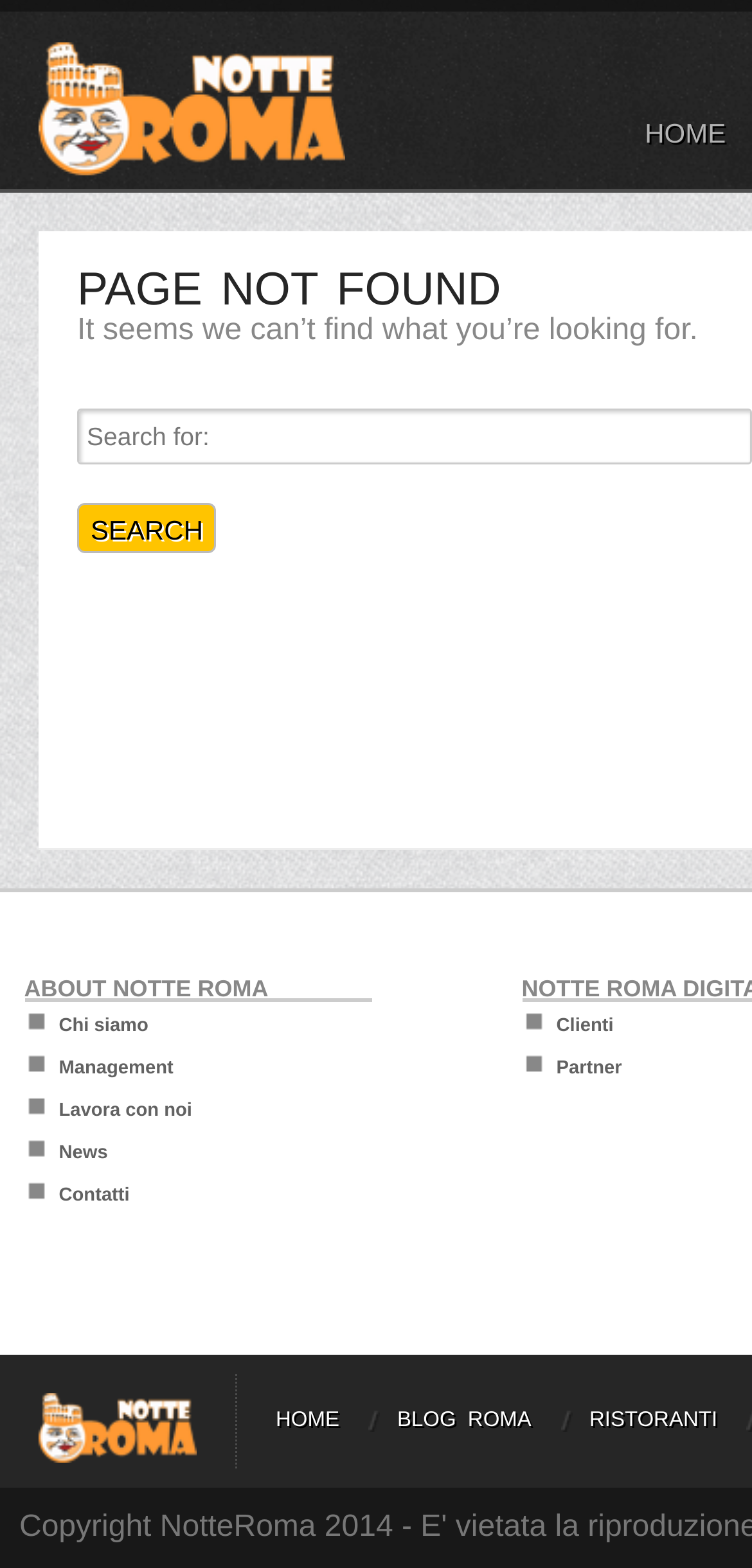What is the main heading displayed on the webpage? Please provide the text.

PAGE NOT FOUND